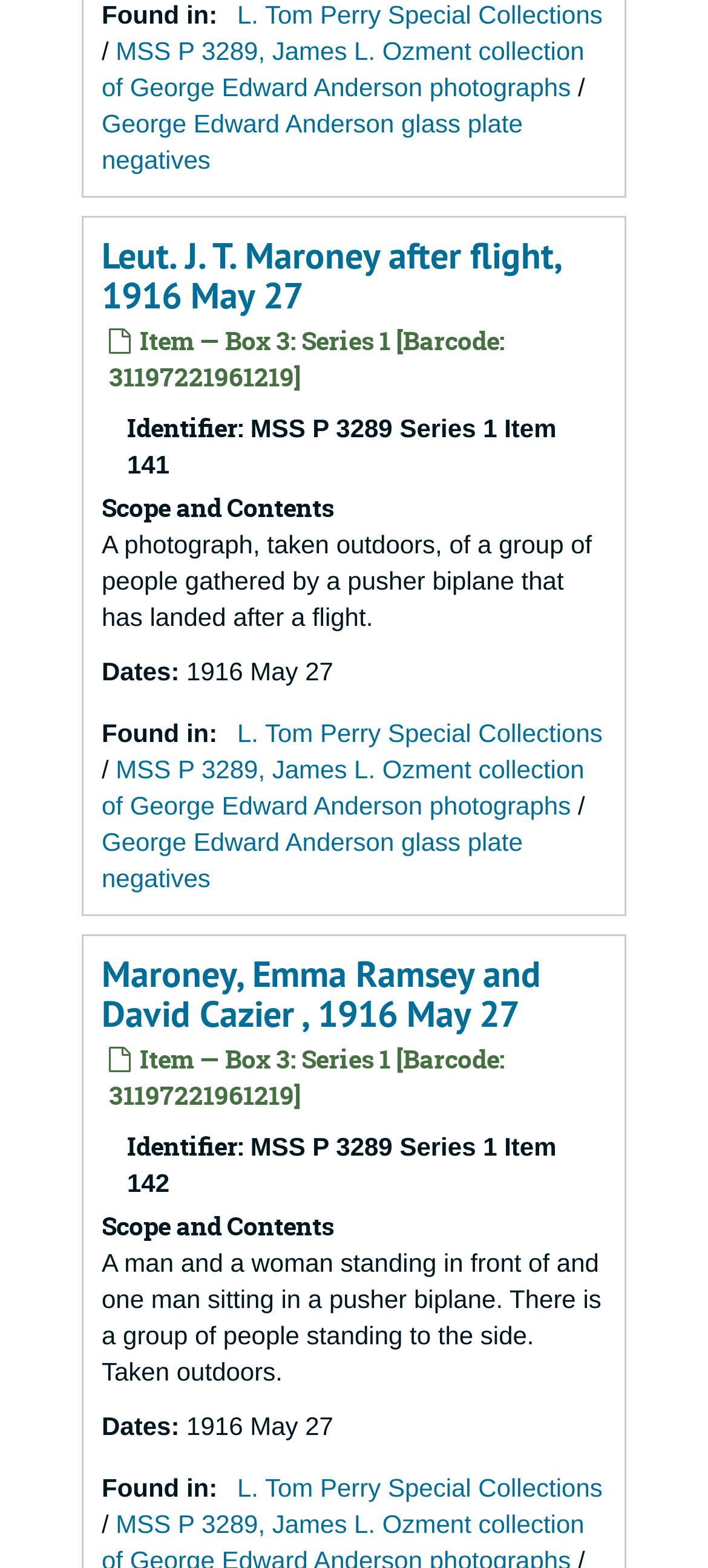Please reply with a single word or brief phrase to the question: 
What is the identifier for the first item?

MSS P 3289 Series 1 Item 141